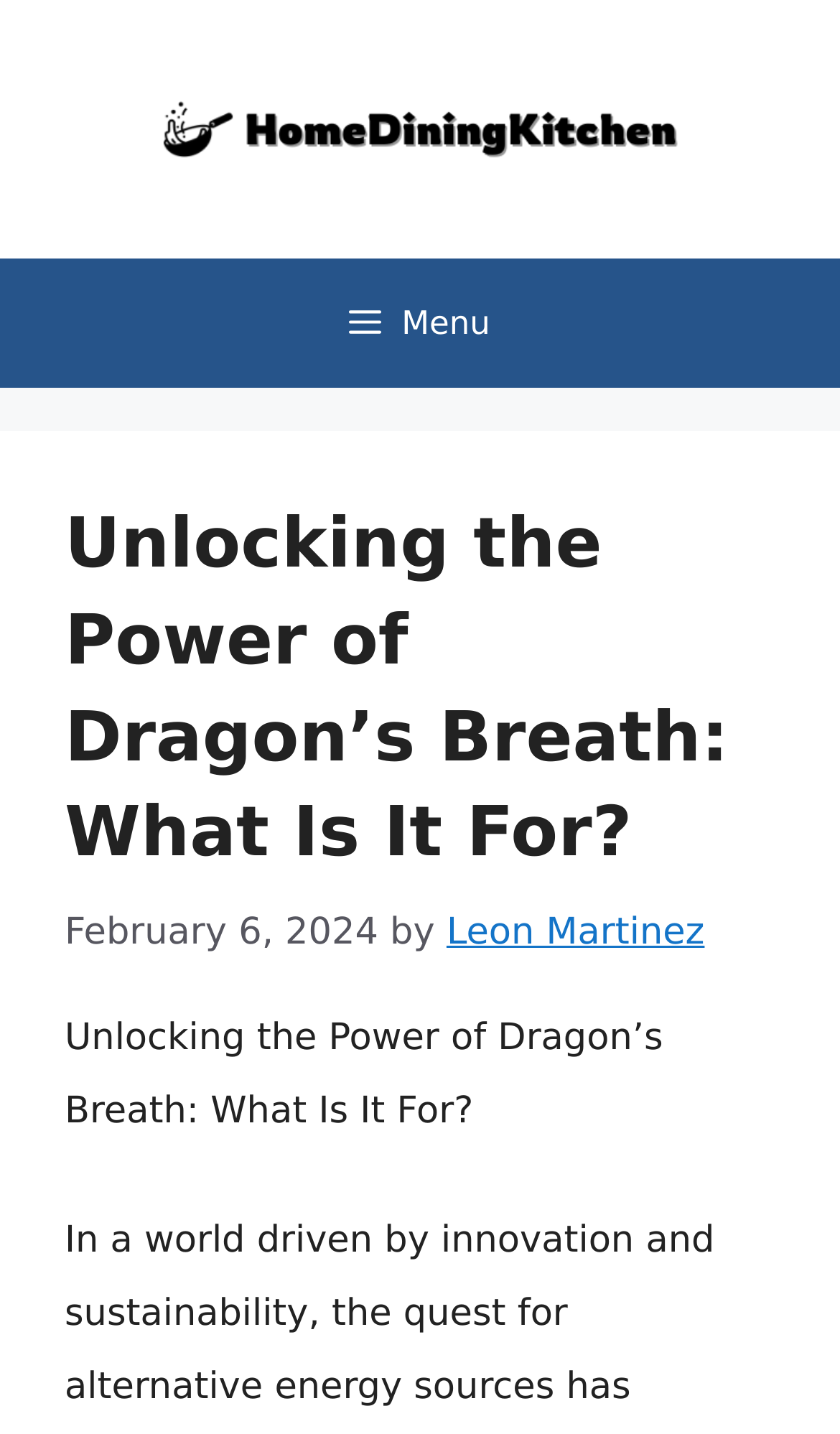What is the name of the website?
Examine the image and give a concise answer in one word or a short phrase.

HomeDiningKitchen